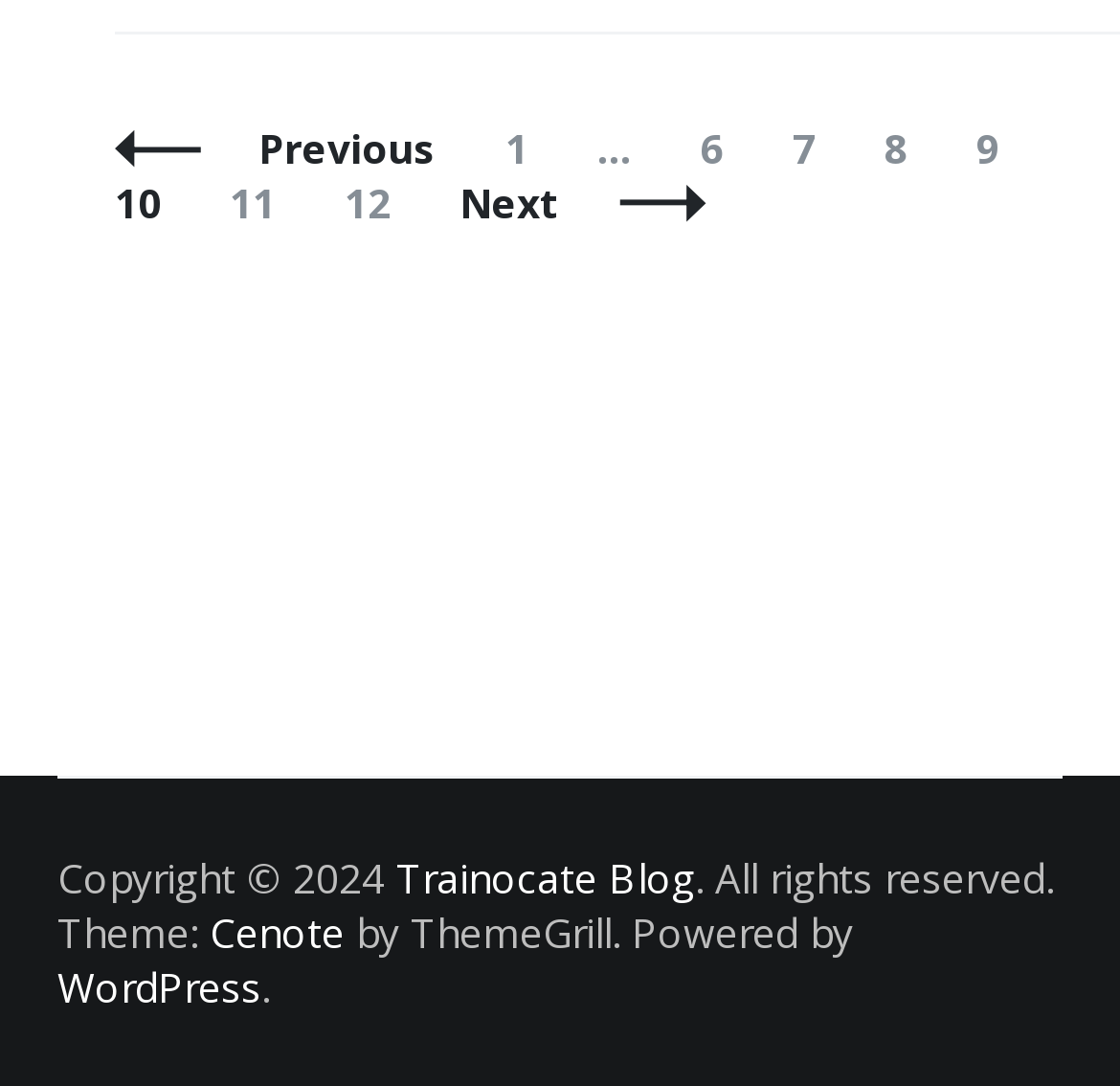Can you specify the bounding box coordinates for the region that should be clicked to fulfill this instruction: "visit Trainocate Blog".

[0.354, 0.784, 0.621, 0.834]